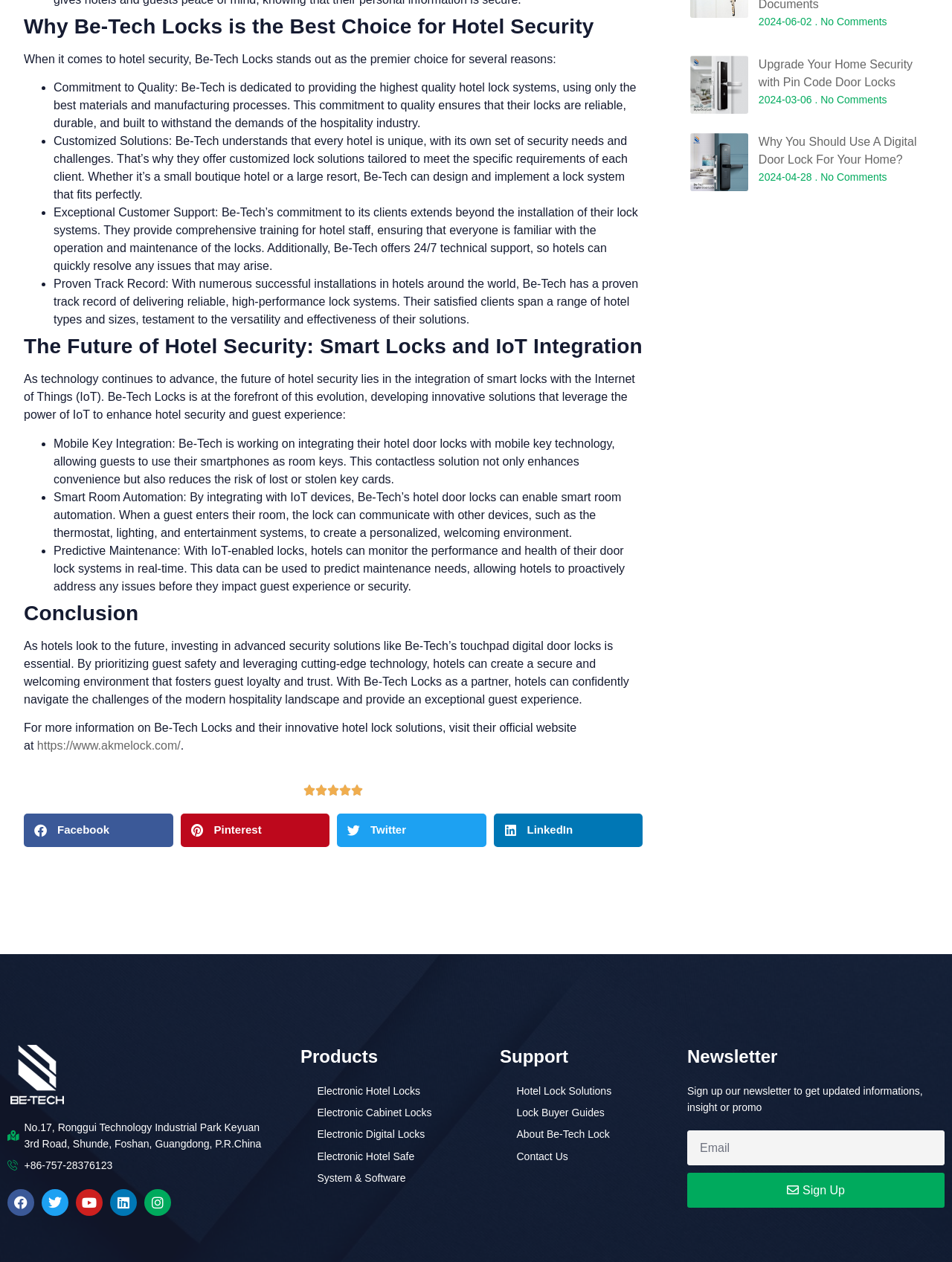Identify the bounding box coordinates for the region of the element that should be clicked to carry out the instruction: "Click on the 'Why Be-Tech Locks is the Best Choice for Hotel Security' heading". The bounding box coordinates should be four float numbers between 0 and 1, i.e., [left, top, right, bottom].

[0.025, 0.012, 0.675, 0.031]